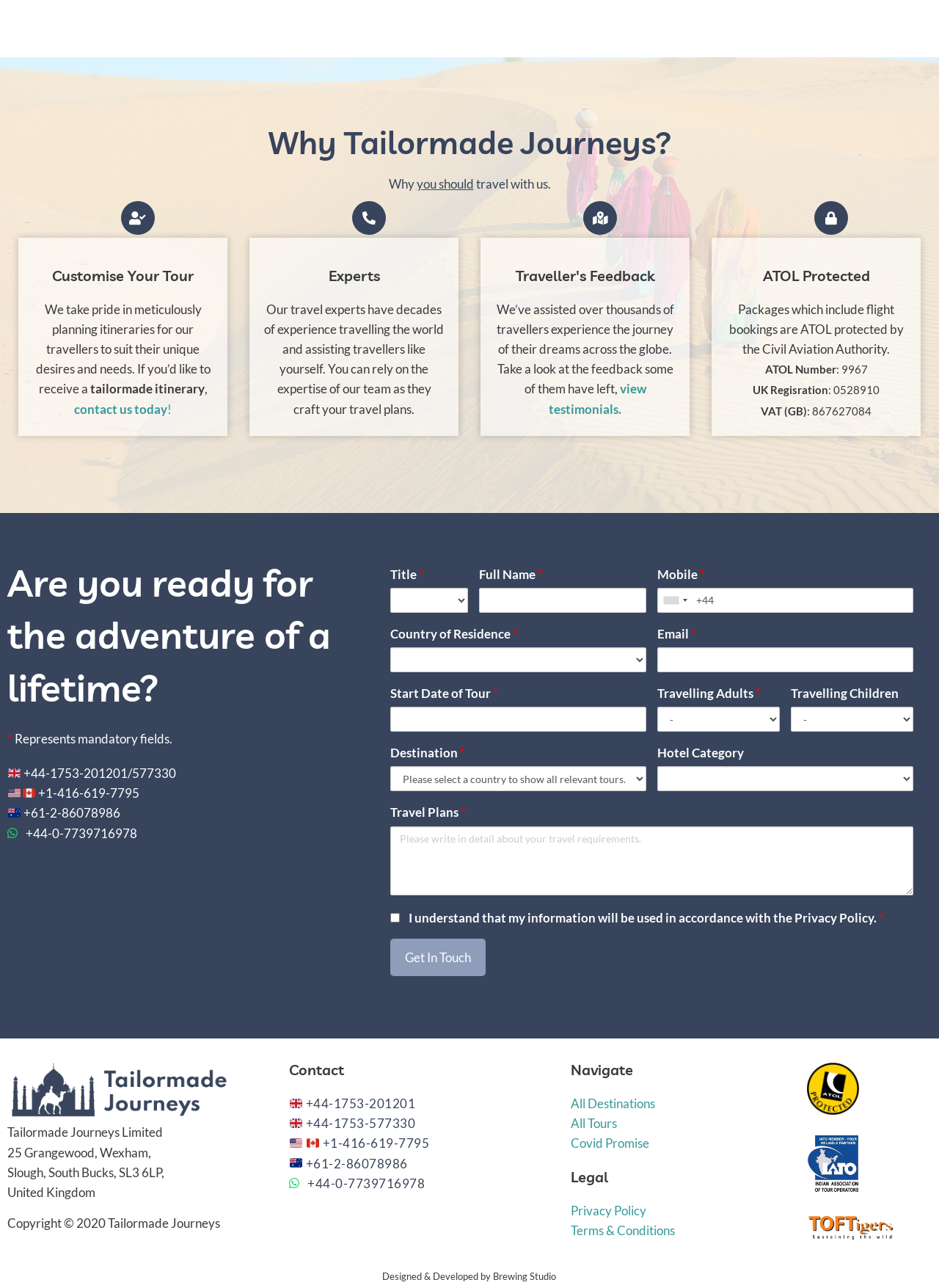Pinpoint the bounding box coordinates of the area that must be clicked to complete this instruction: "enter full name".

[0.51, 0.456, 0.688, 0.476]